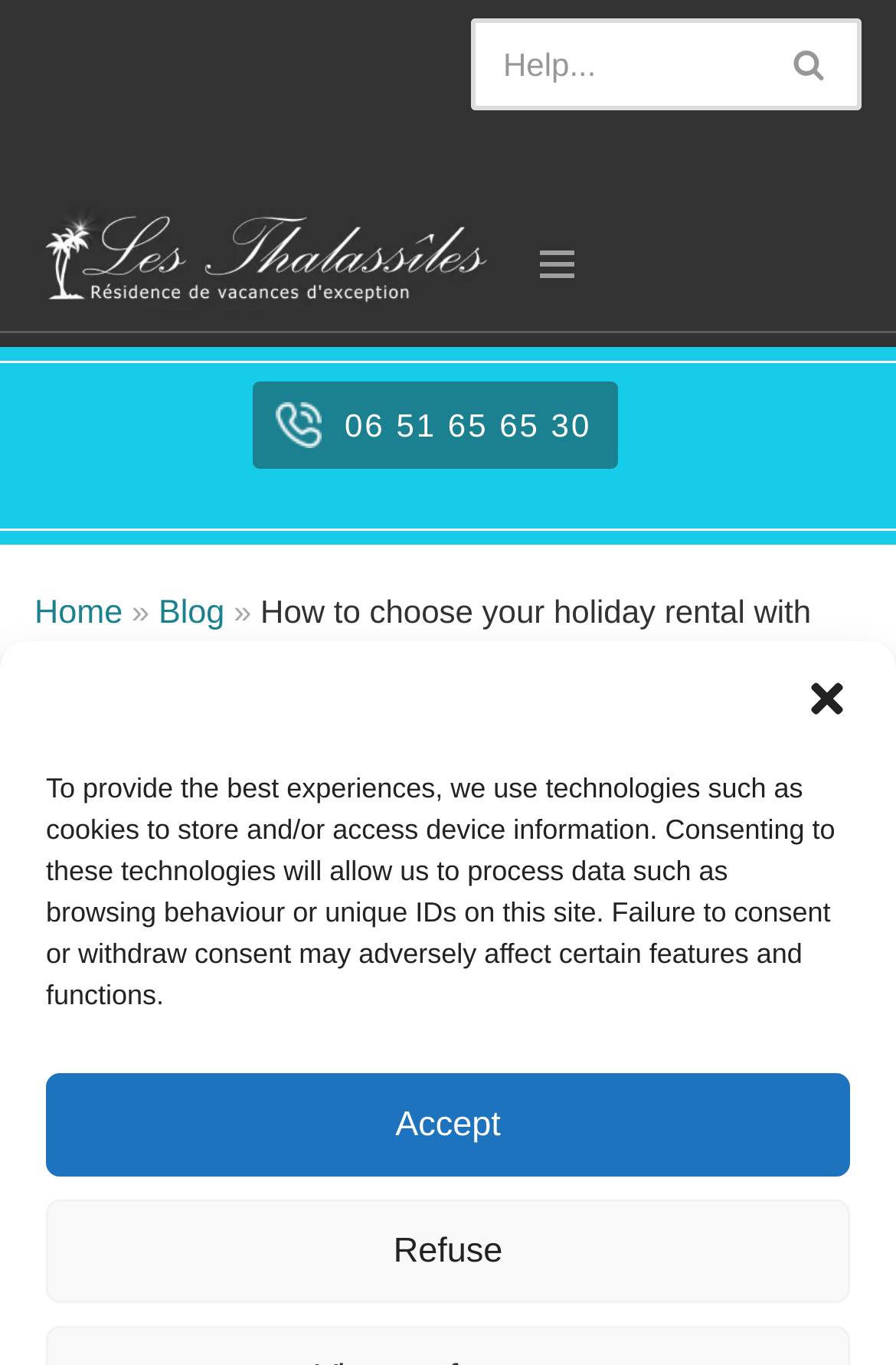Please pinpoint the bounding box coordinates for the region I should click to adhere to this instruction: "open navigation menu".

[0.551, 0.15, 0.692, 0.237]